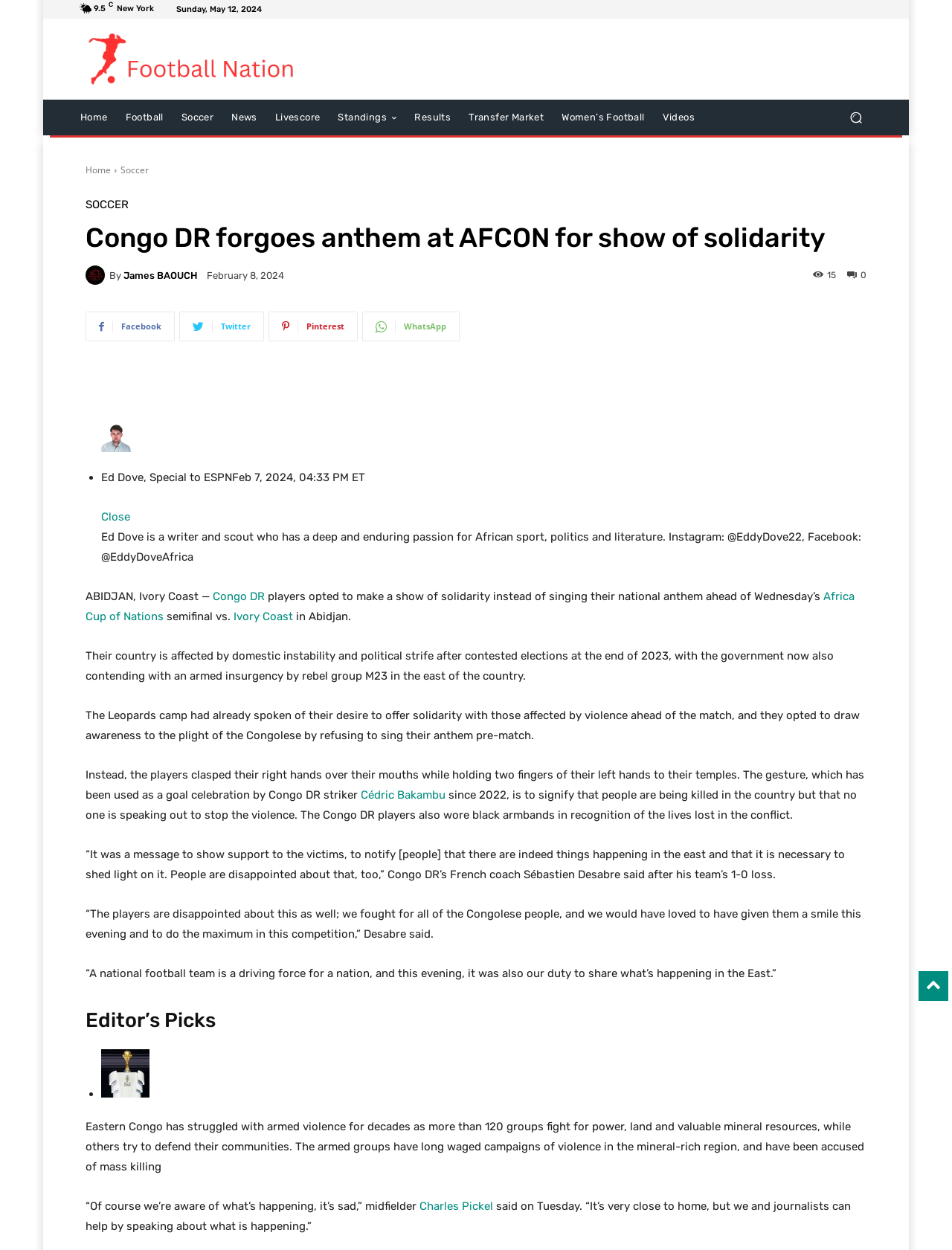Using the given description, provide the bounding box coordinates formatted as (top-left x, top-left y, bottom-right x, bottom-right y), with all values being floating point numbers between 0 and 1. Description: Livescore

[0.28, 0.08, 0.346, 0.108]